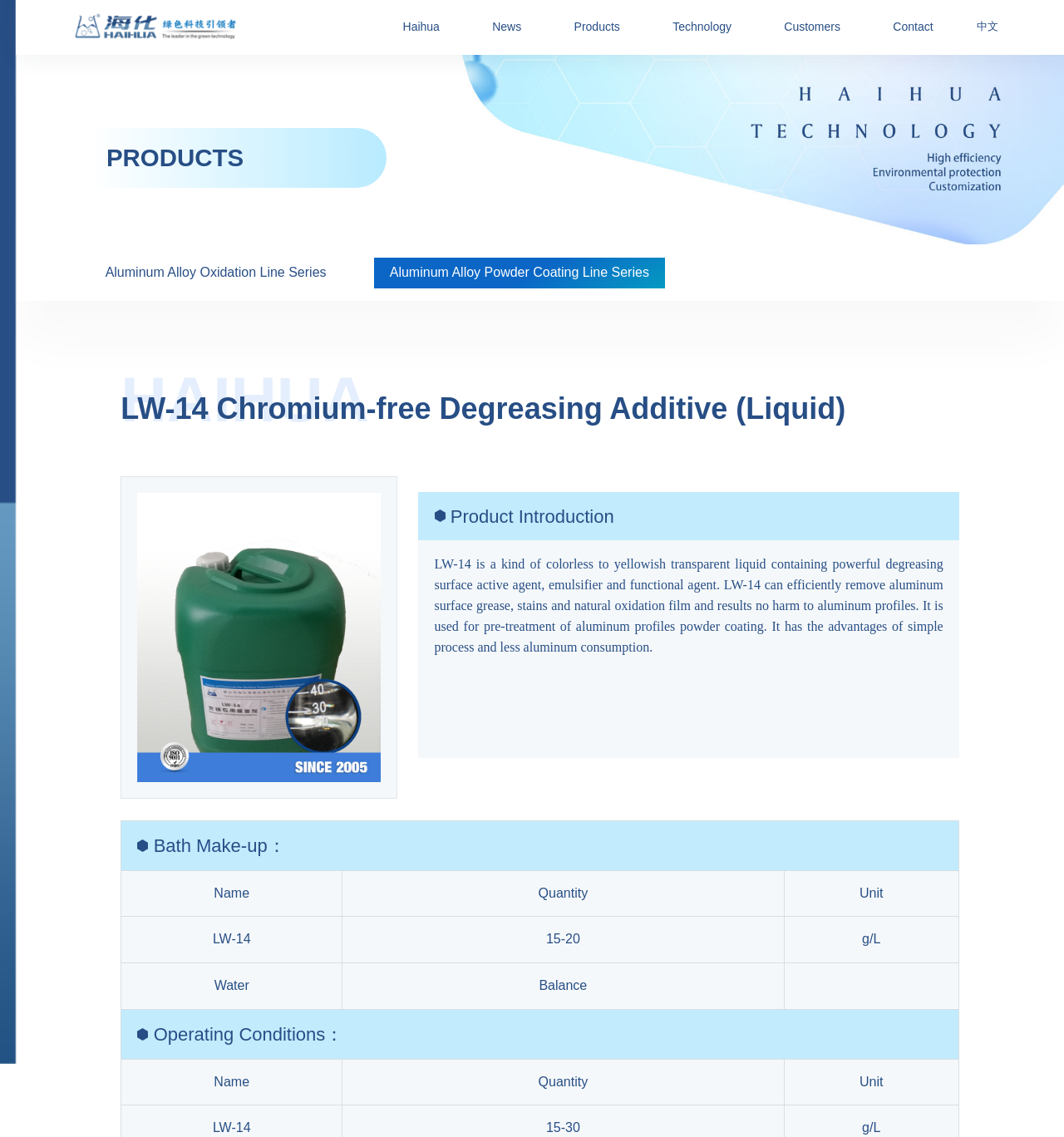Using the description "Aluminum Alloy Oxidation Line Series", locate and provide the bounding box of the UI element.

[0.084, 0.226, 0.322, 0.253]